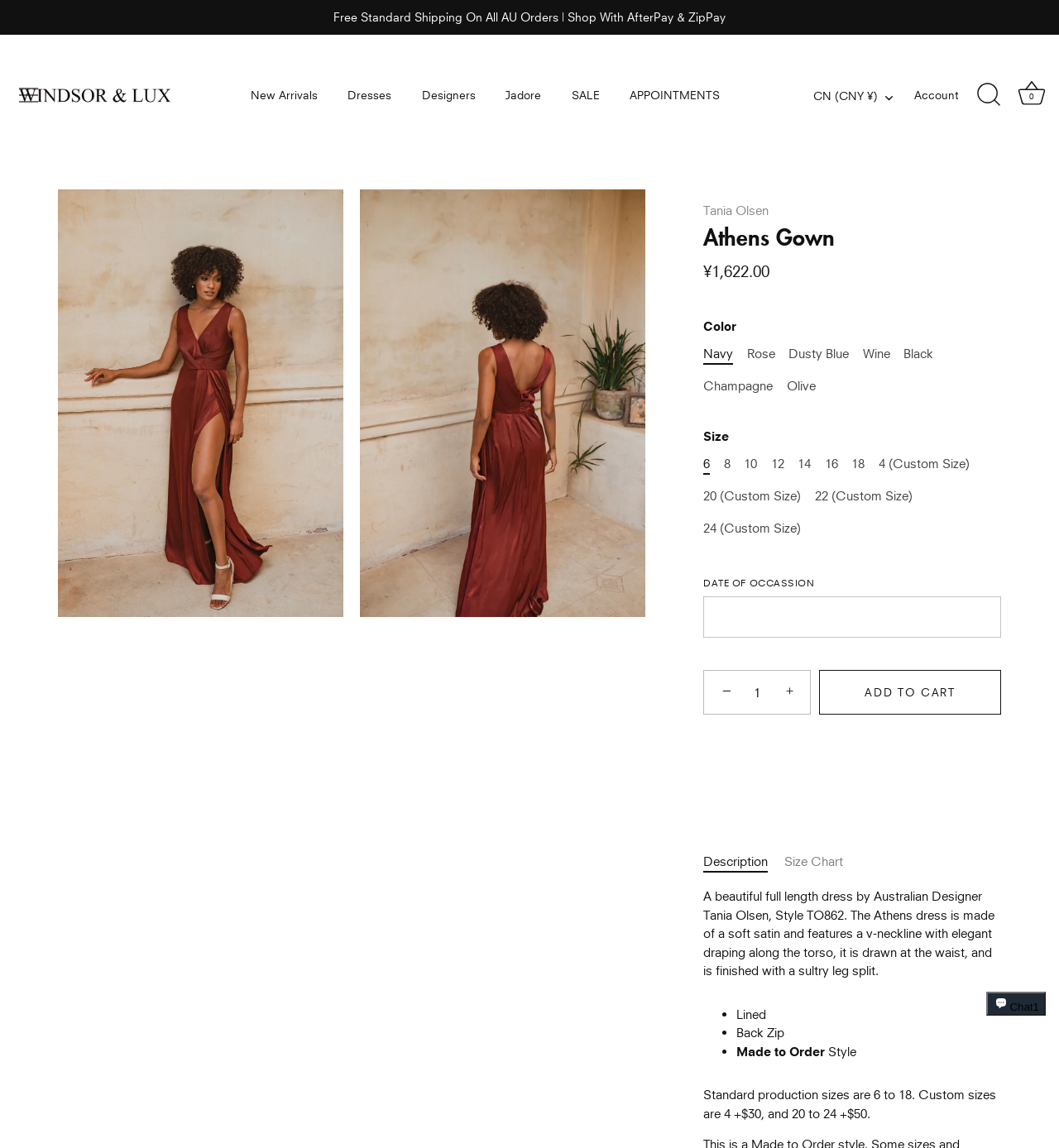Determine the bounding box coordinates of the region that needs to be clicked to achieve the task: "Click on the 'Store locator' link".

None